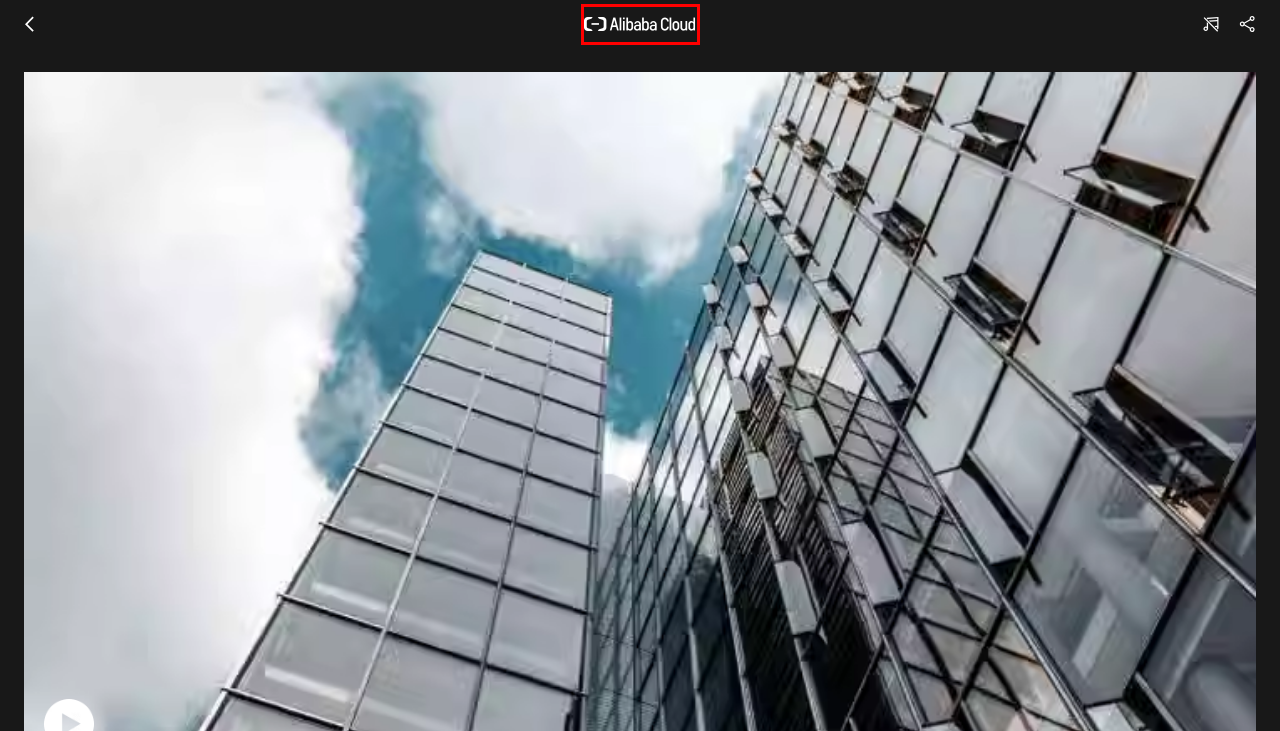Look at the screenshot of a webpage, where a red bounding box highlights an element. Select the best description that matches the new webpage after clicking the highlighted element. Here are the candidates:
A. Virtual Private Cloud (VPC): Isolated Cloud Network in Security - Alibaba Cloud
B. Alibaba Cloud: Cloud Computing Services
C. NAT Gateway: Custom SNAT and DNAT Rules to Use Network Resources - Alibaba Cloud
D. Elastic Compute Service (ECS): Elastic & Secure Cloud Servers - Alibaba Cloud
E. Alibaba Cloud Container Service for Kubernetes (ACK)
F. ApsaraDB RDS for MySQL: MySQL/SQL/PostgreSQL Database Hosting - Alibaba Cloud
G. Server Load Balancer(SLB): Load Balancing Services at Layer 4 and Layer 7- Alibaba Cloud
H. Alibaba Cloud International Website Privacy Policy - Legal - Alibaba Cloud Documentation Center

B